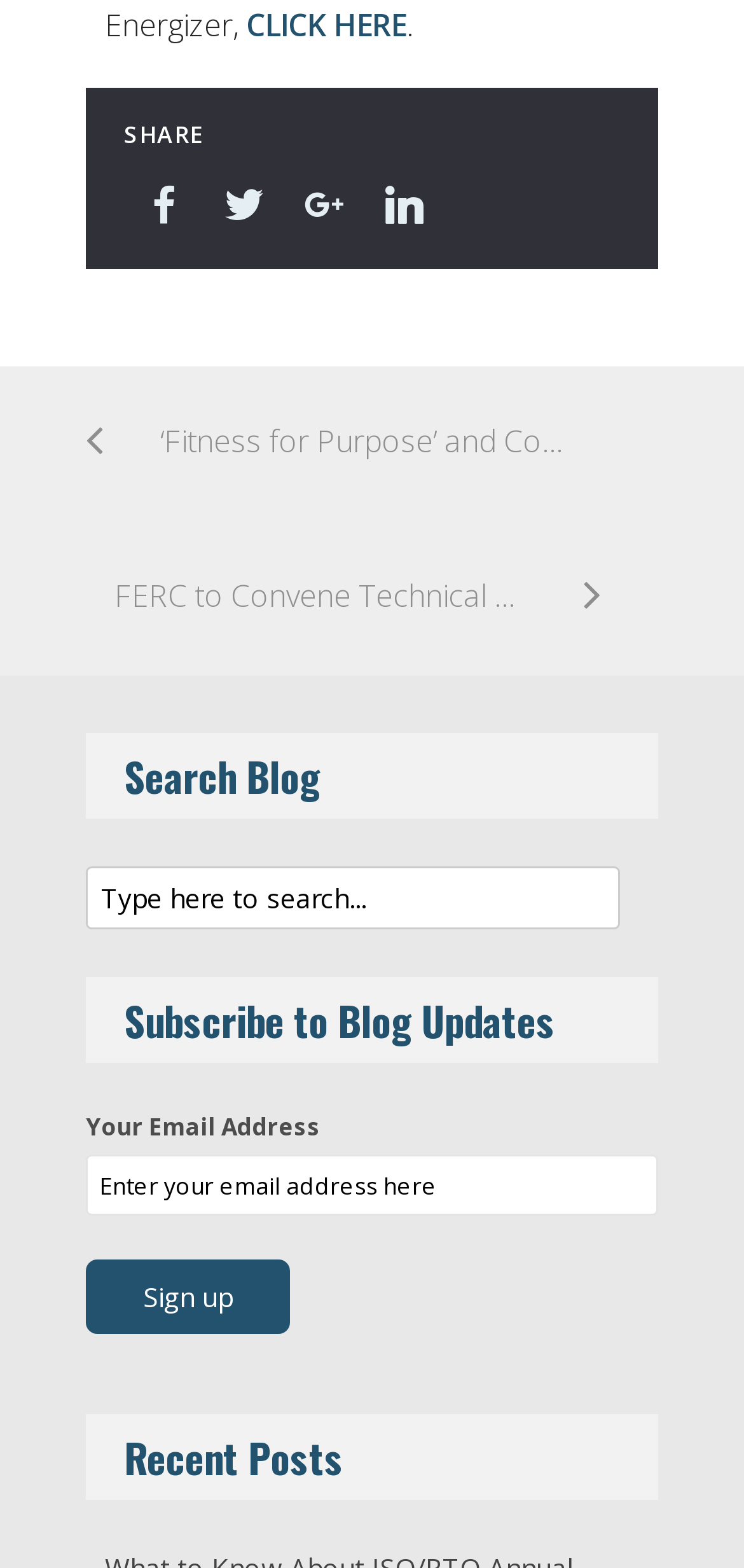Determine the bounding box coordinates of the element that should be clicked to execute the following command: "Search for blog posts".

[0.115, 0.553, 0.833, 0.592]